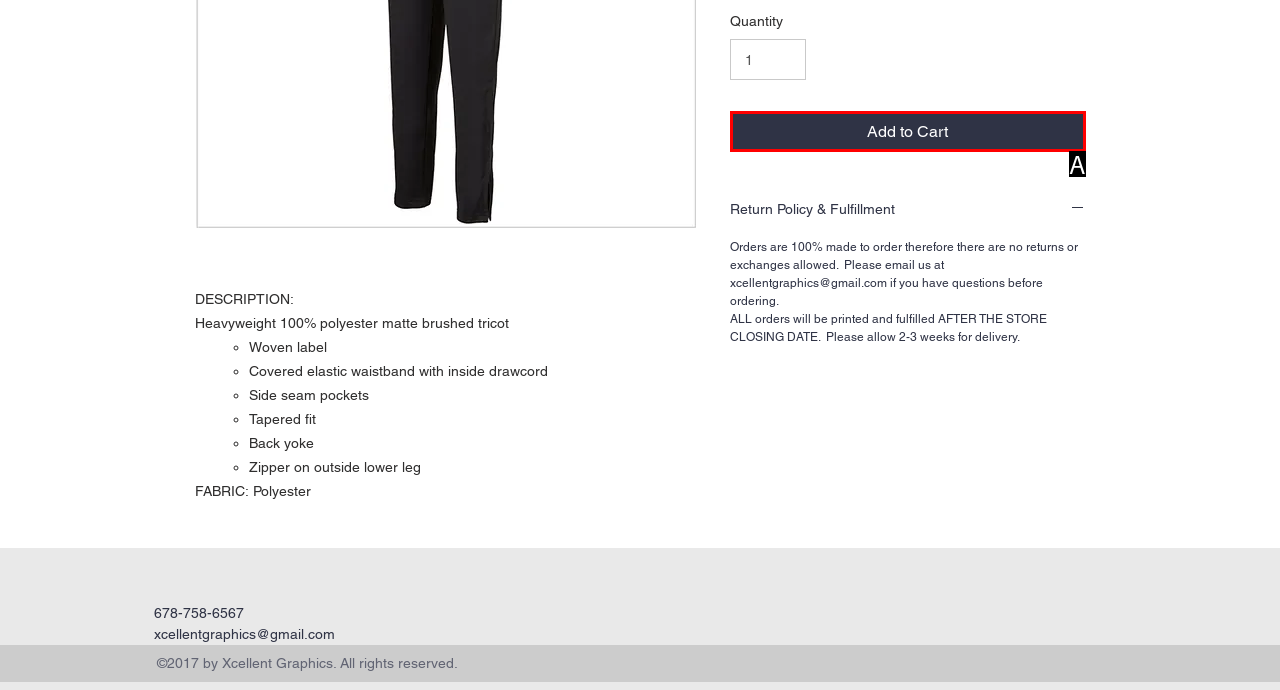Which HTML element matches the description: Home the best? Answer directly with the letter of the chosen option.

None